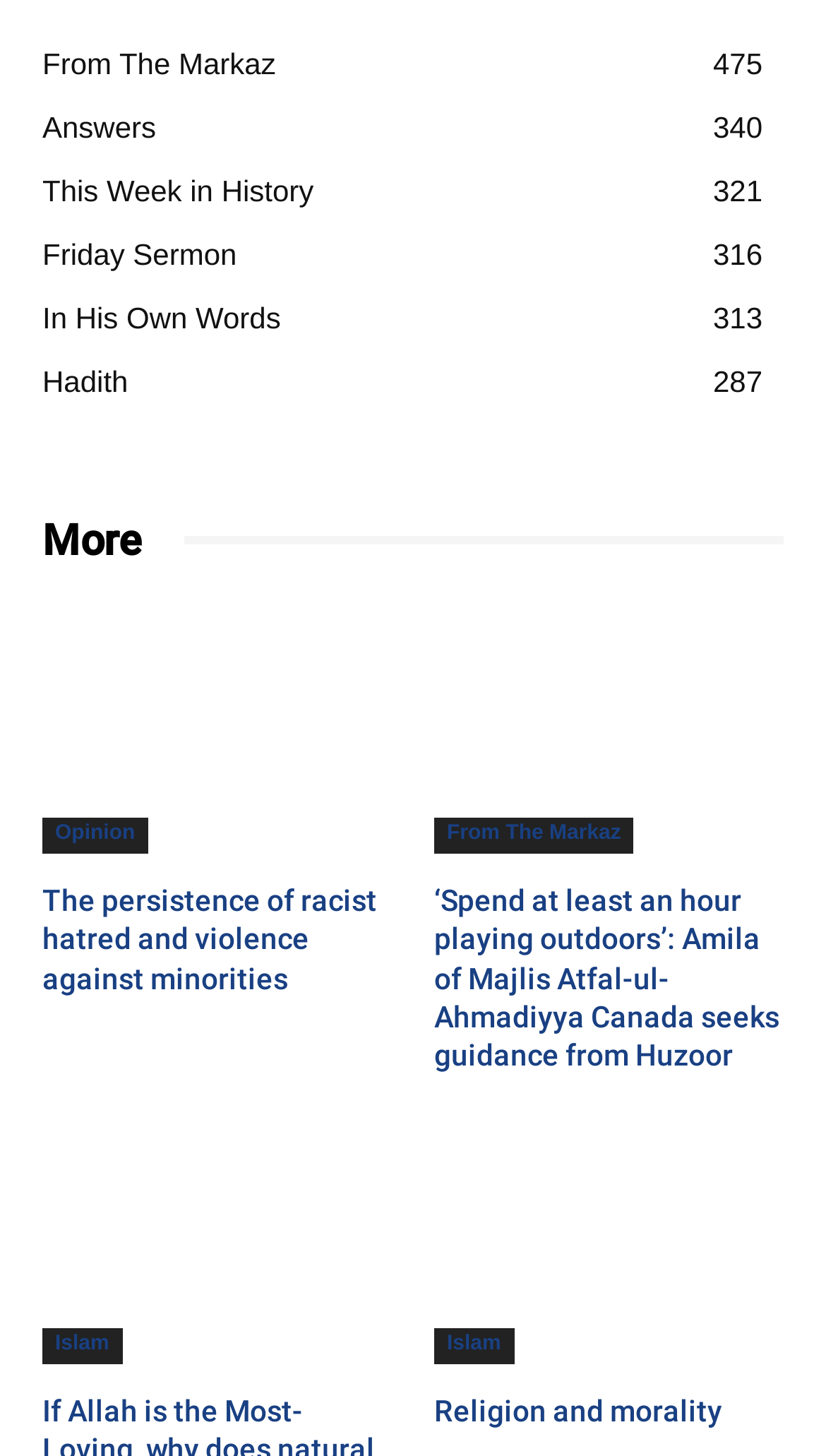Please identify the bounding box coordinates of the area I need to click to accomplish the following instruction: "Click on 'From The Markaz'".

[0.051, 0.032, 0.334, 0.055]